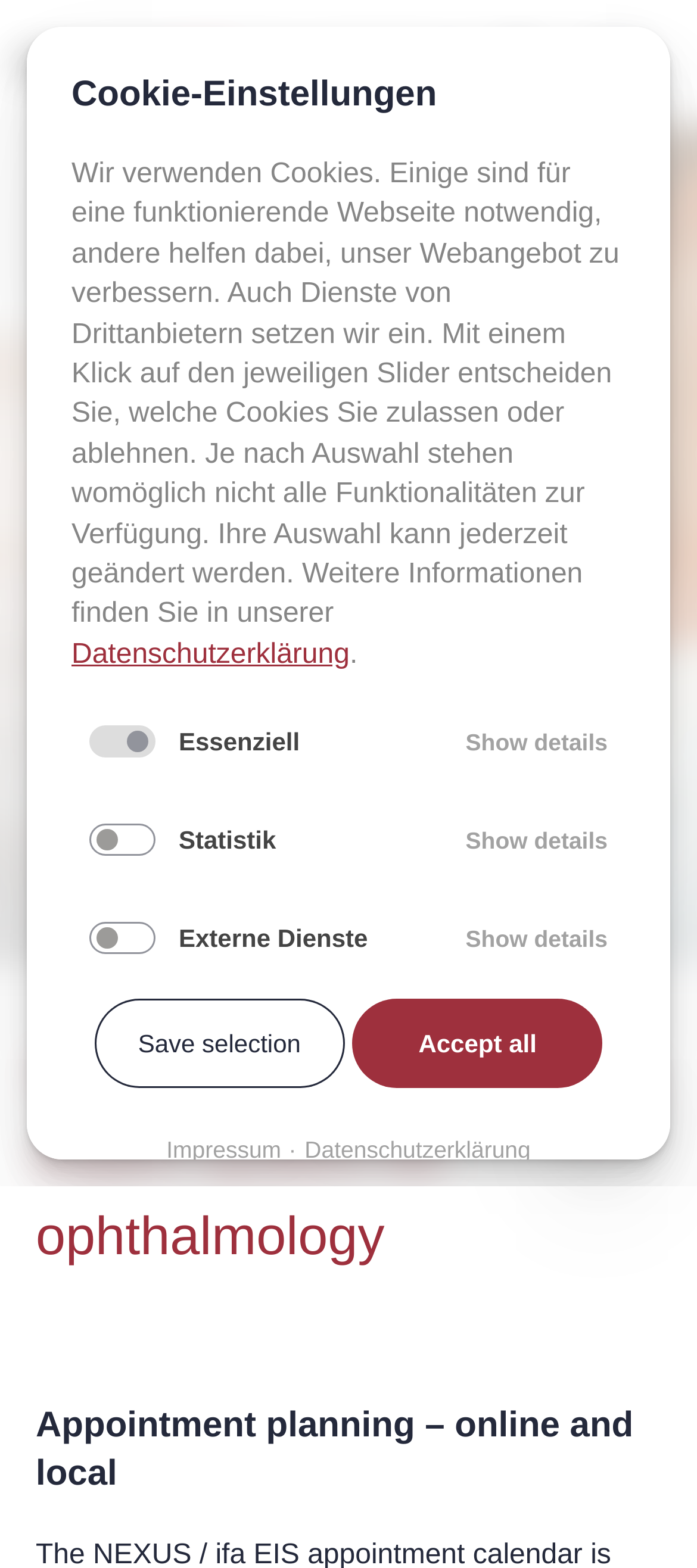Identify the bounding box coordinates of the area you need to click to perform the following instruction: "Click the Globe Icon".

[0.723, 0.03, 0.762, 0.047]